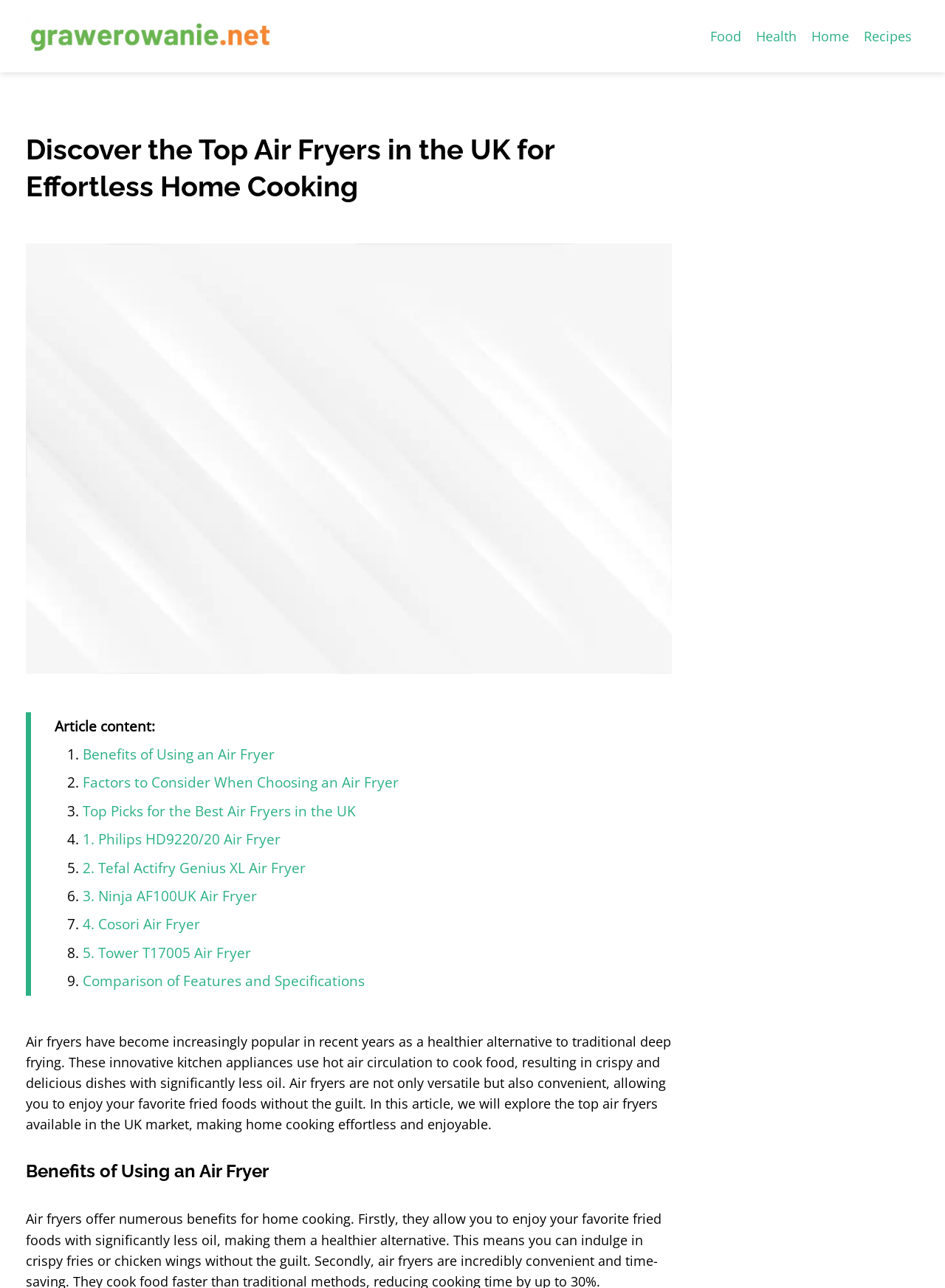Please identify the bounding box coordinates of the element that needs to be clicked to execute the following command: "Learn more about the 'Philips HD9220/20 Air Fryer'". Provide the bounding box using four float numbers between 0 and 1, formatted as [left, top, right, bottom].

[0.088, 0.644, 0.297, 0.659]